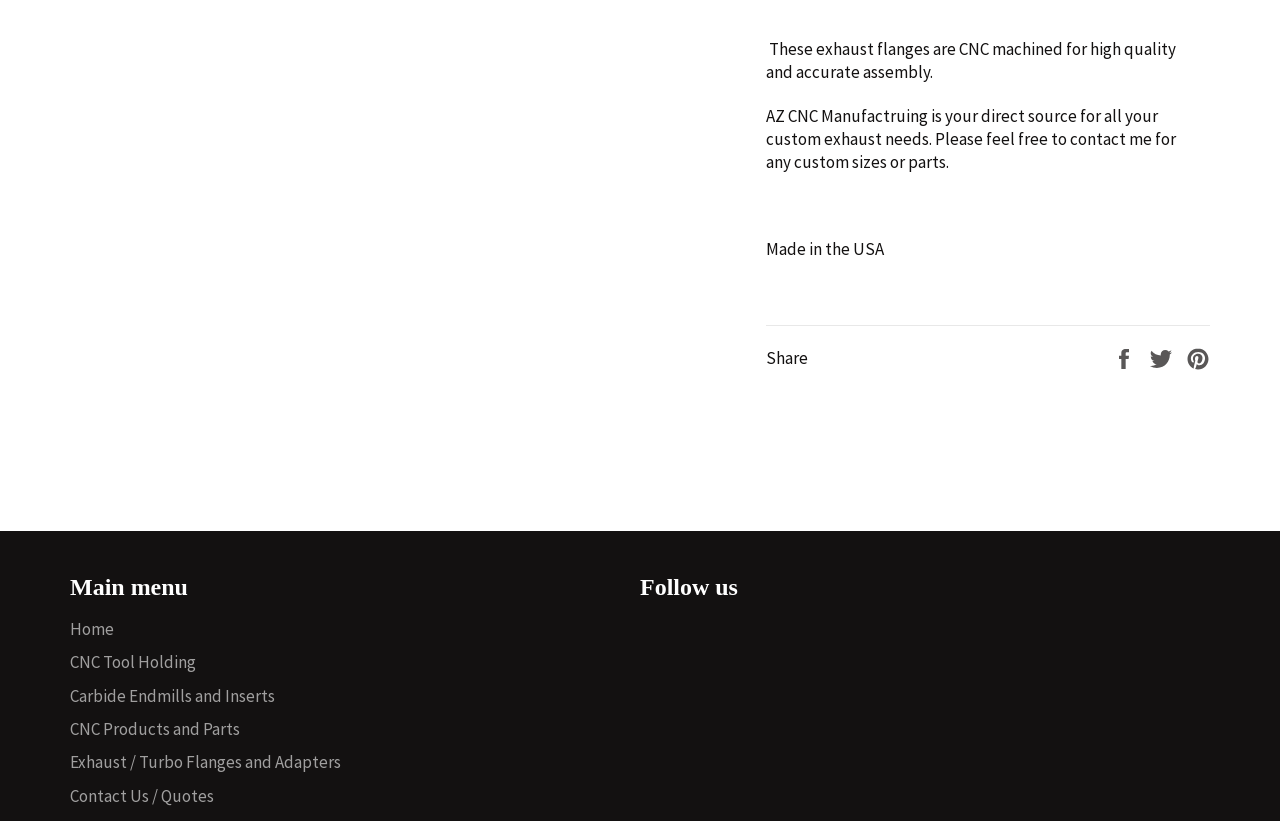Locate the bounding box coordinates of the clickable part needed for the task: "Click on Share".

[0.598, 0.426, 0.631, 0.453]